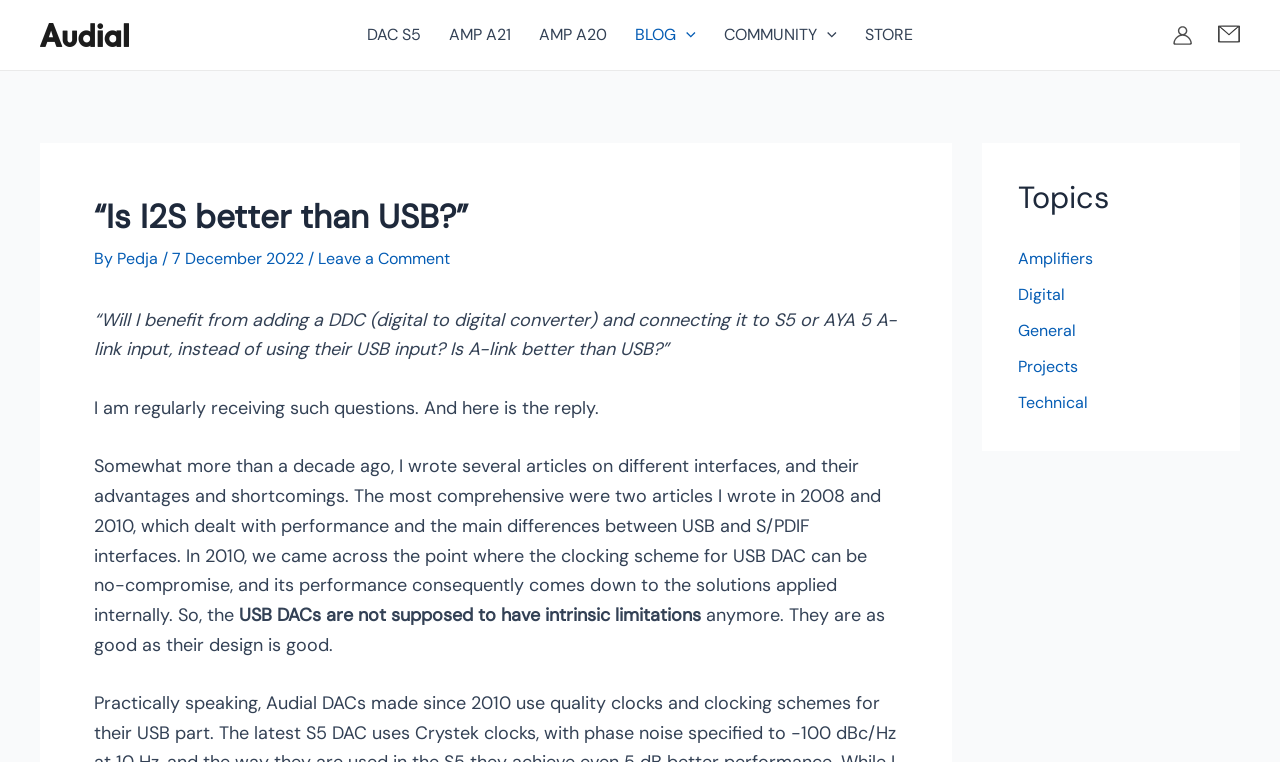Could you highlight the region that needs to be clicked to execute the instruction: "Click on the 'DAC S5' link"?

[0.276, 0.0, 0.34, 0.092]